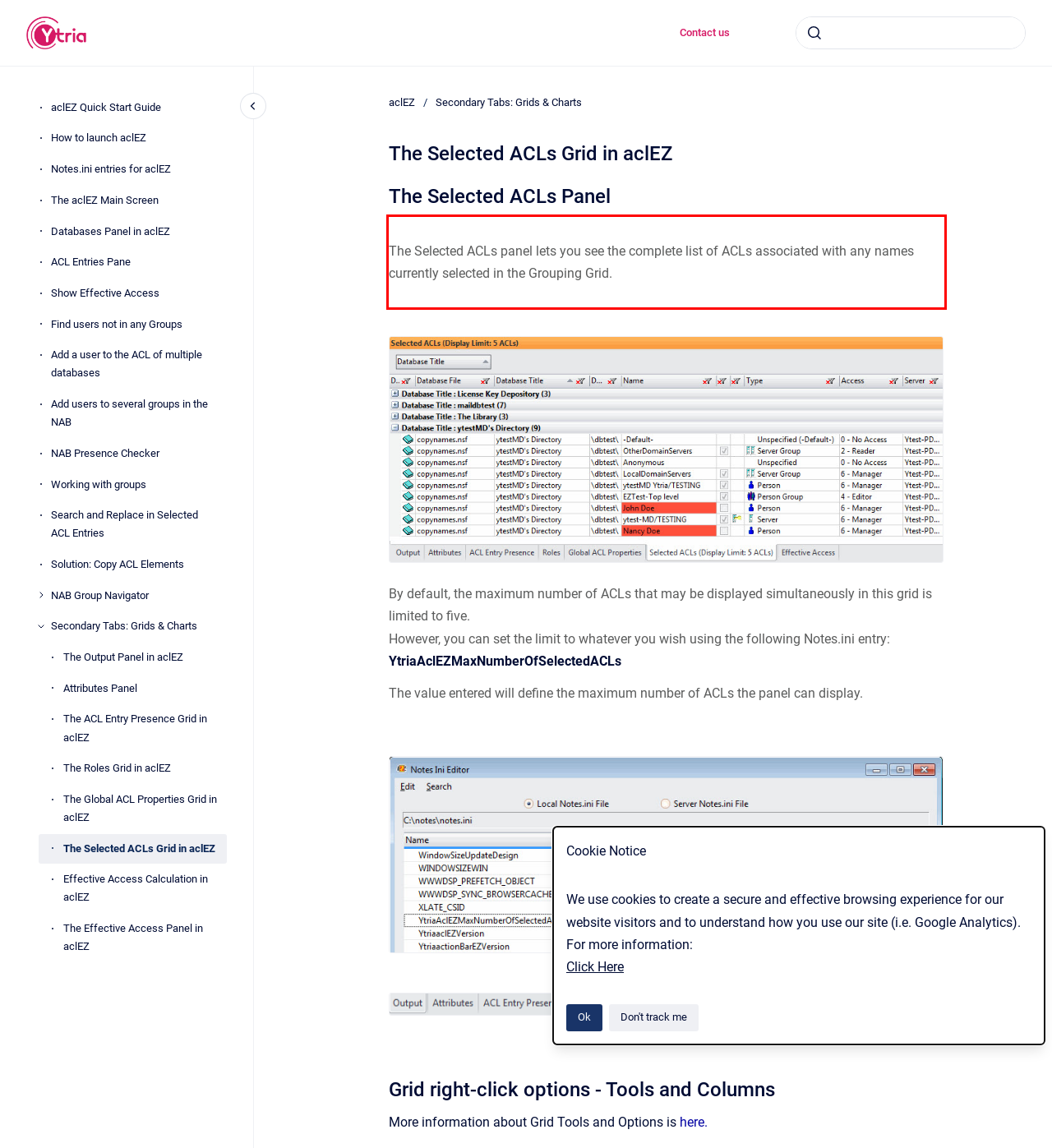Please perform OCR on the text content within the red bounding box that is highlighted in the provided webpage screenshot.

The Selected ACLs panel lets you see the complete list of ACLs associated with any names currently selected in the Grouping Grid.